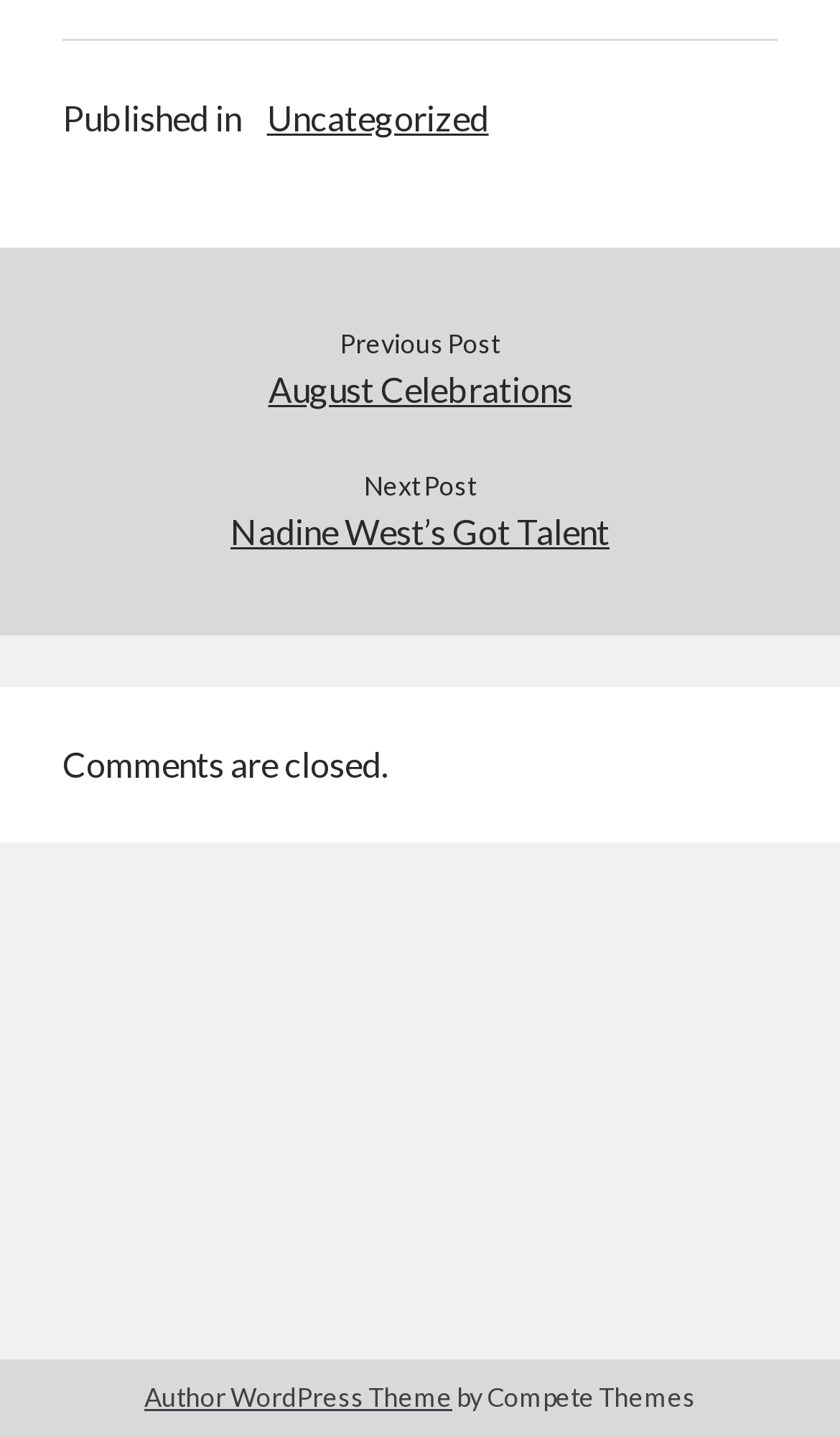Given the webpage screenshot, identify the bounding box of the UI element that matches this description: "Uncategorized".

[0.318, 0.064, 0.582, 0.1]